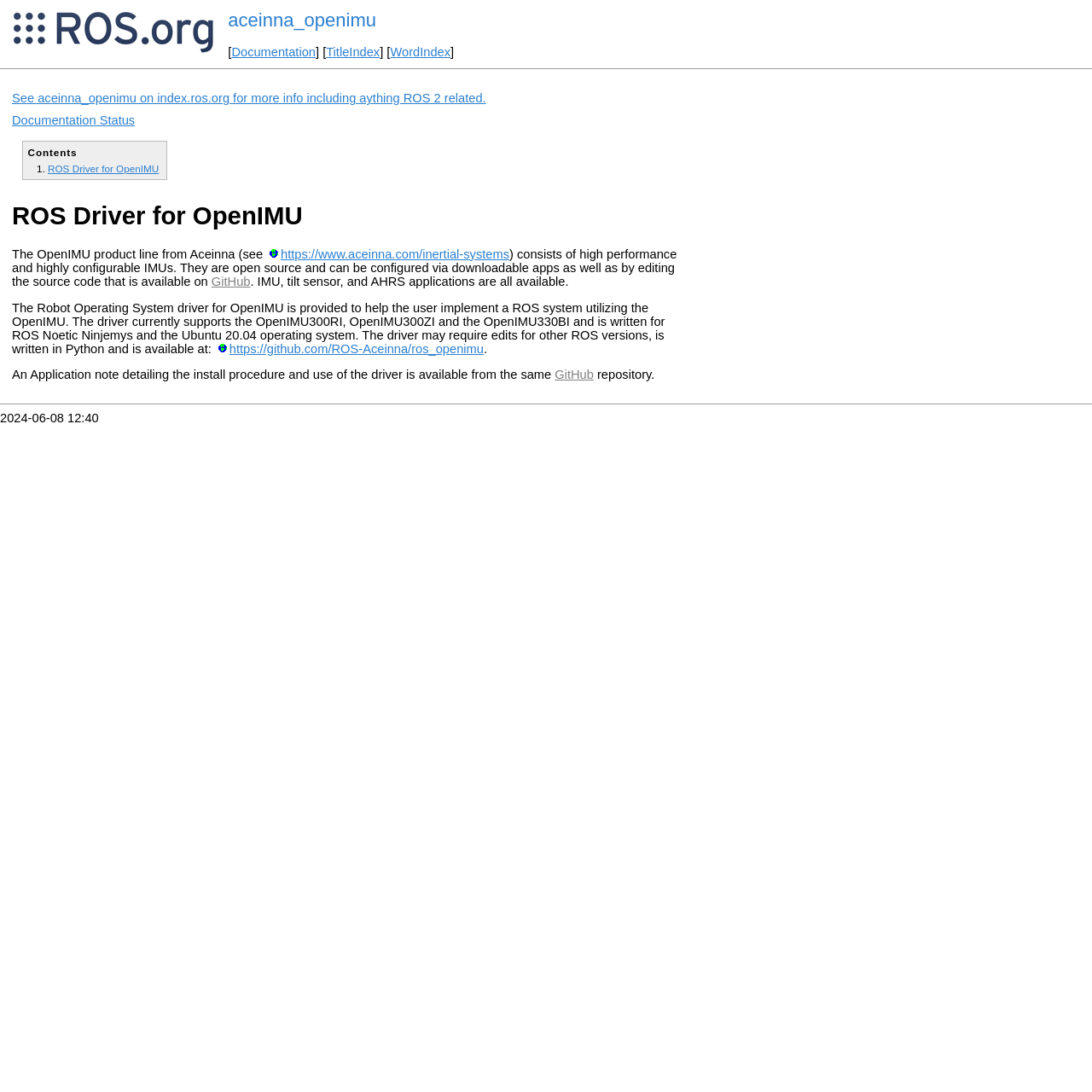What is the name of the repository where the ROS driver is available?
Refer to the screenshot and deliver a thorough answer to the question presented.

According to the webpage, the text 'The driver is available at: https://github.com/ROS-Aceinna/ros_openimu' is mentioned, which indicates that the ROS driver is available on GitHub repository.